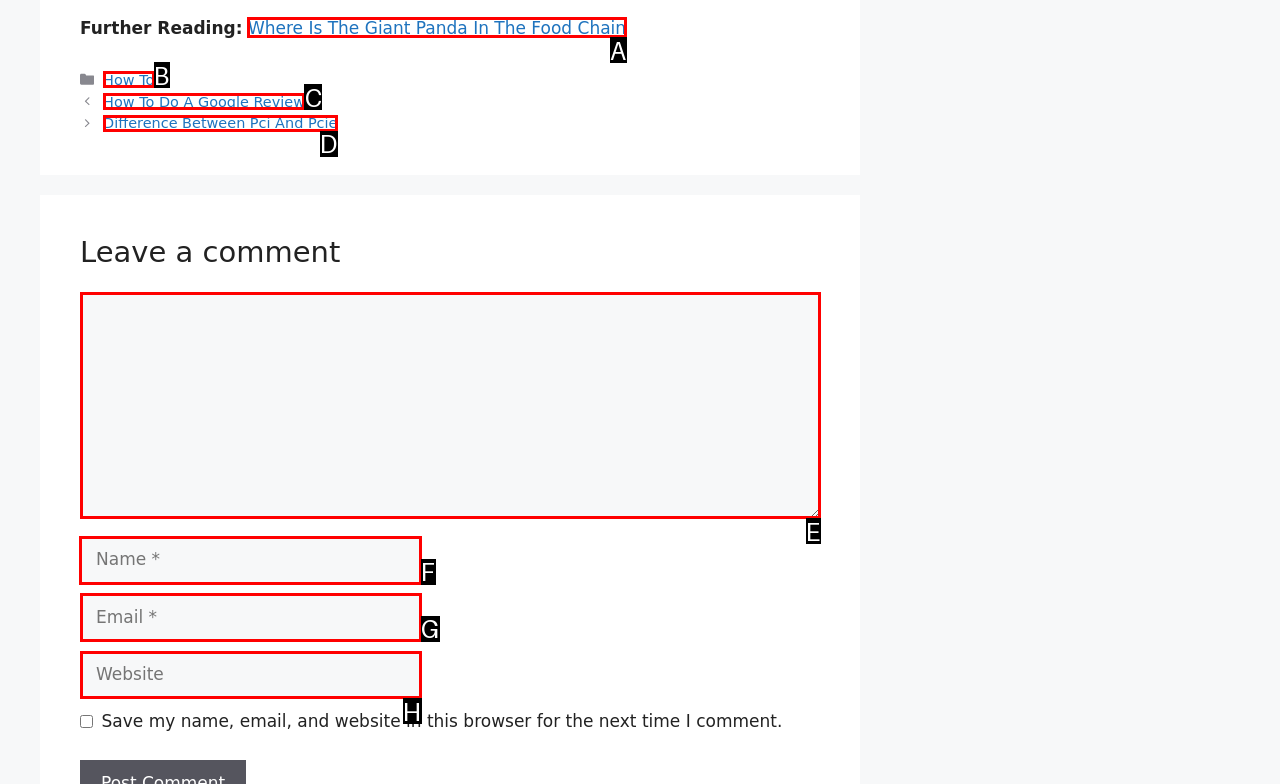Tell me which one HTML element I should click to complete the following task: Type your name Answer with the option's letter from the given choices directly.

F